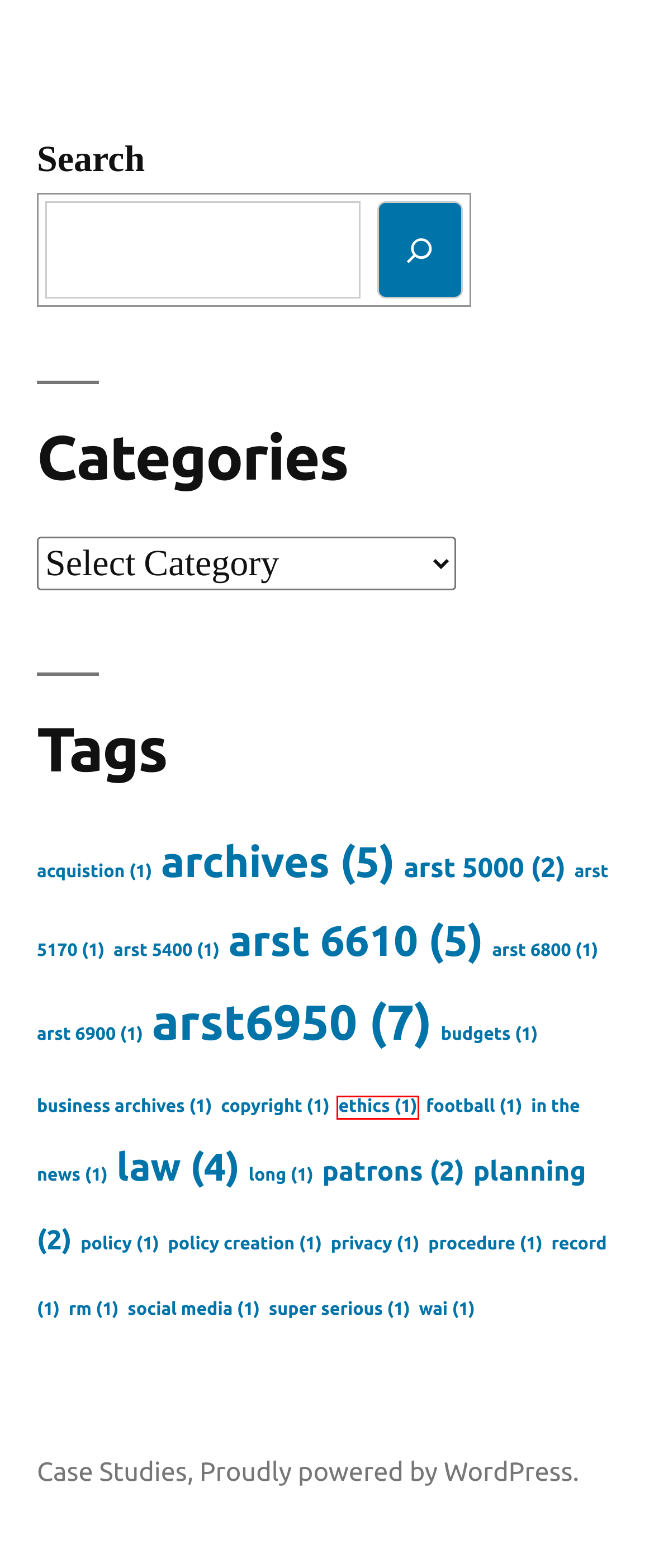Look at the screenshot of a webpage with a red bounding box and select the webpage description that best corresponds to the new page after clicking the element in the red box. Here are the options:
A. arst 6610 – Case Studies
B. long – Case Studies
C. planning – Case Studies
D. football – Case Studies
E. Blog Tool, Publishing Platform, and CMS – WordPress.org
F. business archives – Case Studies
G. ethics – Case Studies
H. patrons – Case Studies

G